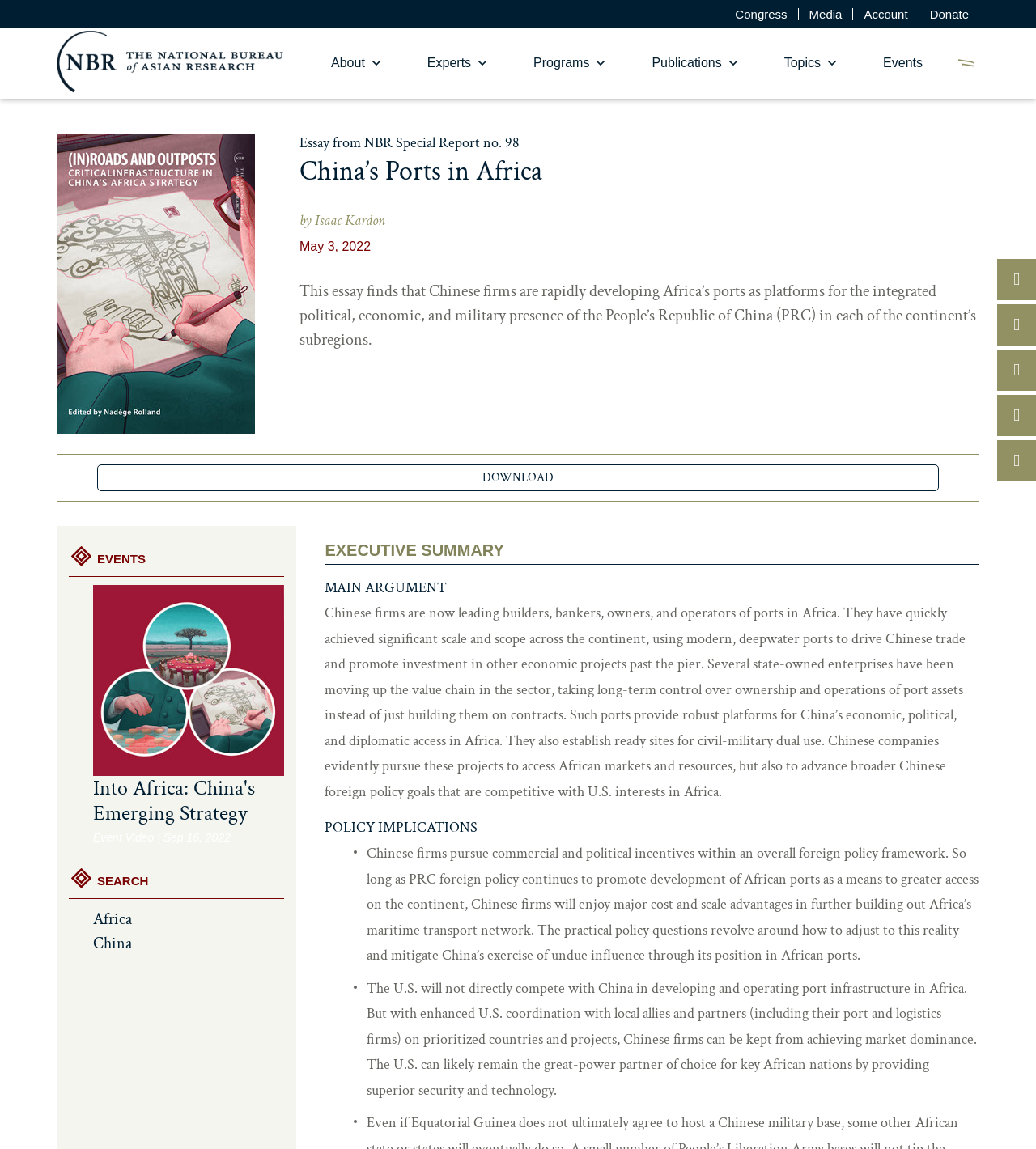Identify the bounding box coordinates for the region of the element that should be clicked to carry out the instruction: "Click the 'Donate' button". The bounding box coordinates should be four float numbers between 0 and 1, i.e., [left, top, right, bottom].

[0.887, 0.007, 0.945, 0.018]